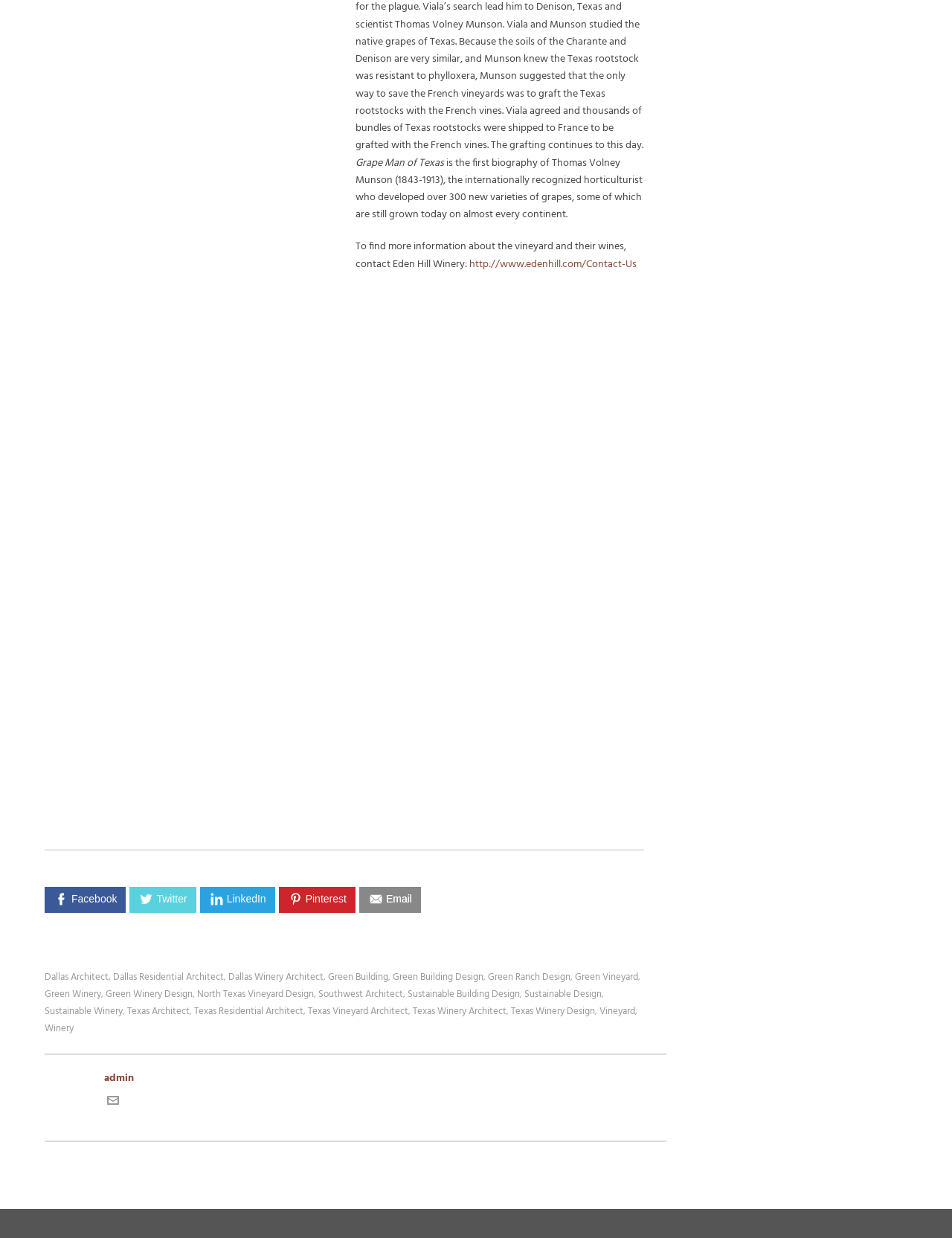Identify the bounding box coordinates for the element you need to click to achieve the following task: "Click the link to contact Eden Hill Winery". Provide the bounding box coordinates as four float numbers between 0 and 1, in the form [left, top, right, bottom].

[0.493, 0.207, 0.669, 0.22]